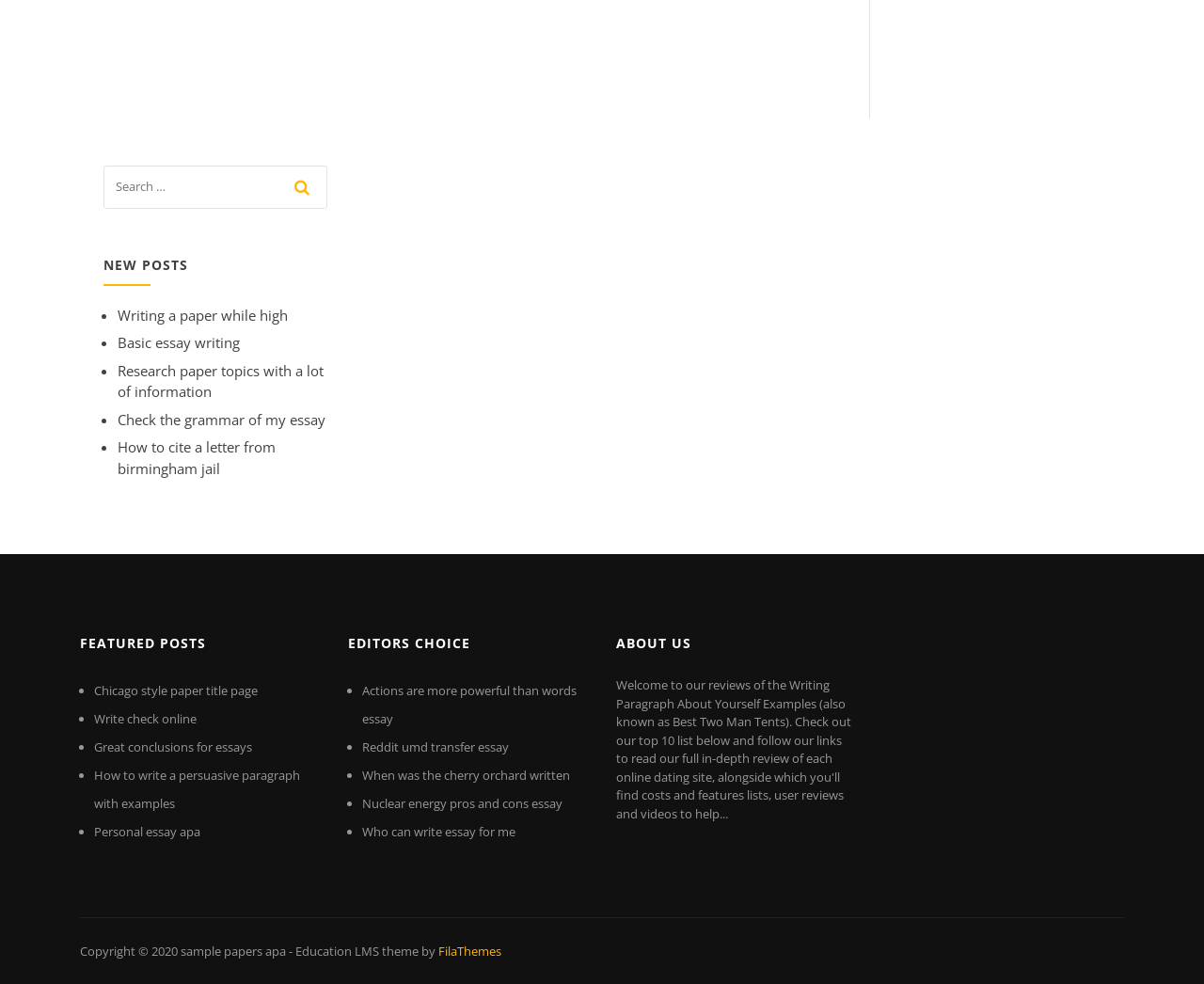Locate the bounding box coordinates of the segment that needs to be clicked to meet this instruction: "search for a topic".

[0.086, 0.168, 0.271, 0.212]